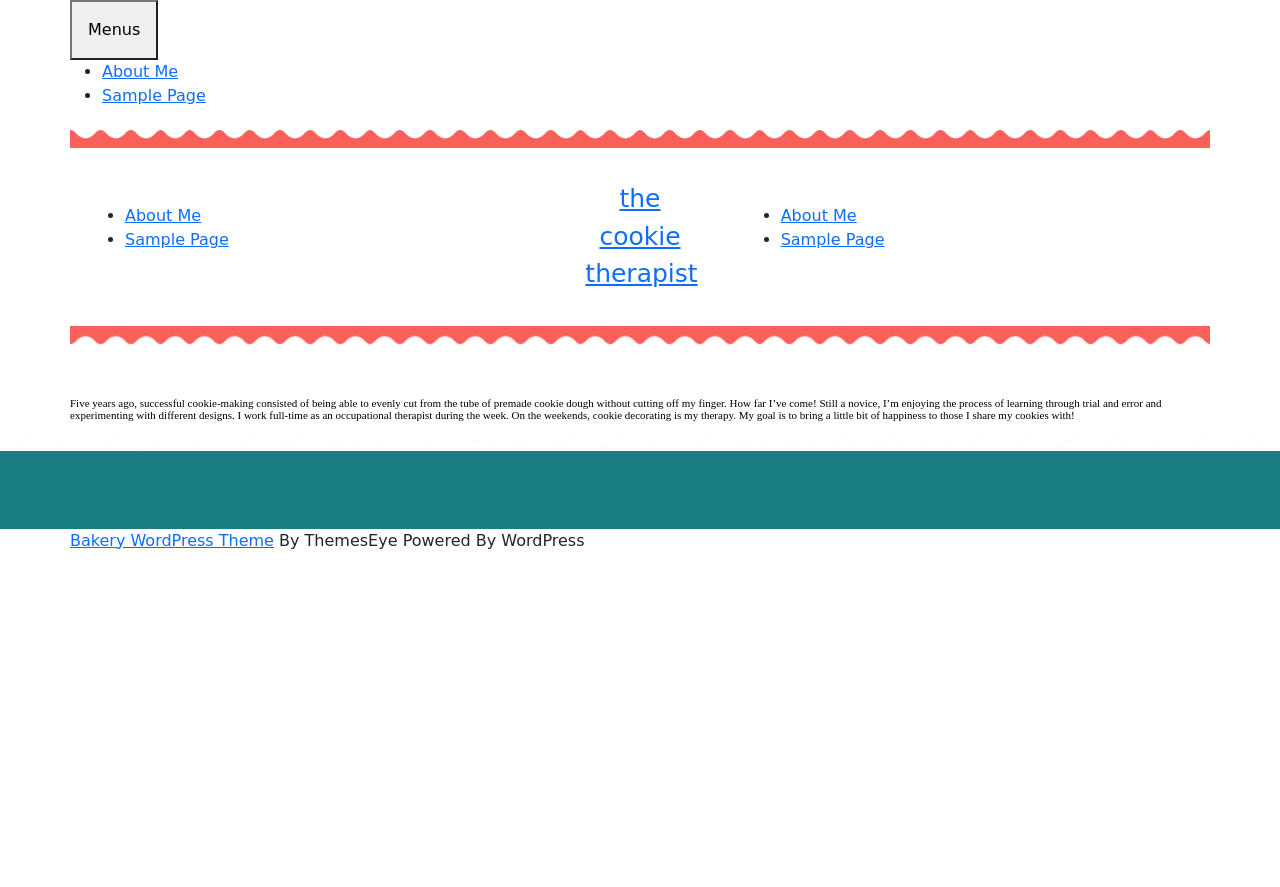Answer the question below using just one word or a short phrase: 
What is the author's goal?

Bring happiness